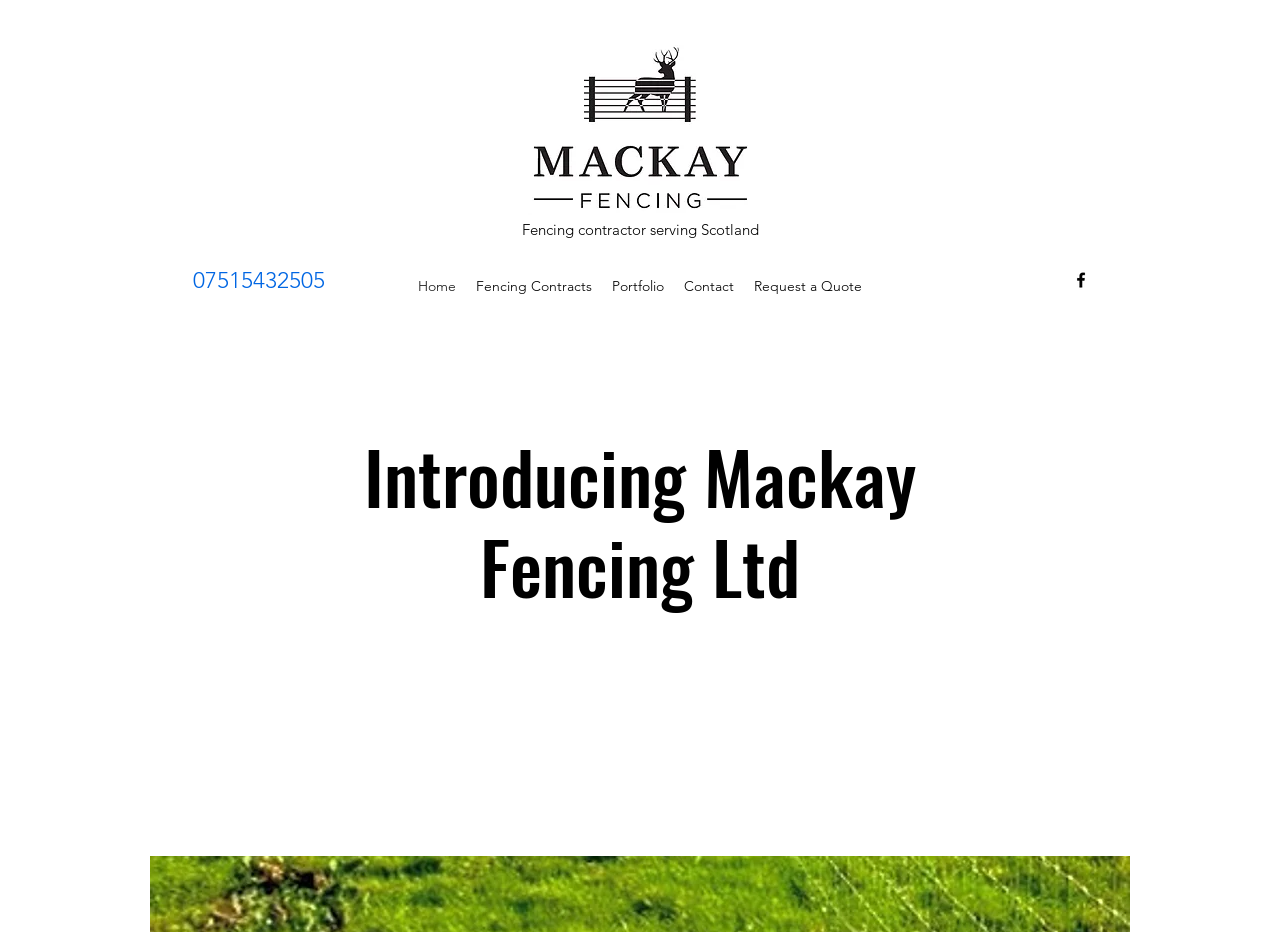What is the purpose of the company?
Based on the image, please offer an in-depth response to the question.

I inferred the purpose of the company by looking at the static text element located at [0.408, 0.236, 0.593, 0.256] which contains the text 'Fencing contractor serving Scotland'.